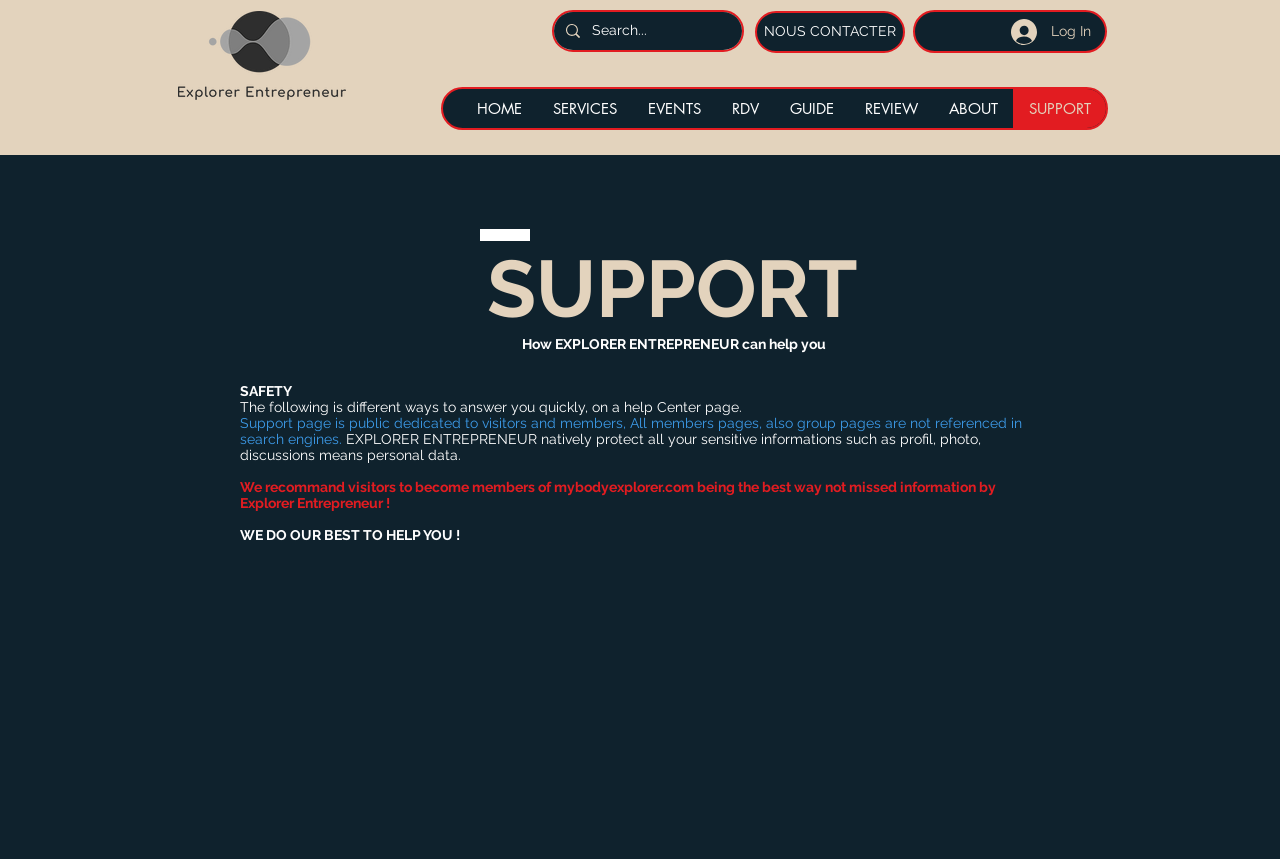Summarize the webpage with intricate details.

The webpage is titled "SUPPORT | EXPLORER ENTREPRENEUR" and features a logo image of "Explorer Entrepreneur Monochrome on Transparent.png" at the top left corner. 

Below the logo, there is a search bar with a magnifying glass icon, where users can type in their queries. 

To the right of the search bar, there are two buttons: "NOUS CONTACTER" (which means "Contact Us" in French) and "Log In", accompanied by a small icon. 

The main navigation menu is located below the search bar, with links to various sections of the website, including "HOME", "SERVICES", "EVENTS", "RDV", "GUIDE", "REVIEW", "ABOUT", and "SUPPORT". 

The main content of the webpage is divided into sections, with headings and paragraphs of text. The first section is titled "SUPPORT" and has a subheading "How EXPLORER ENTREPRENEUR can help you". 

The subsequent sections discuss the safety features of the website, including the protection of sensitive information and the recommendation to become a member to access more information. 

The webpage also features a prominent statement "WE DO OUR BEST TO HELP YOU!" at the bottom.